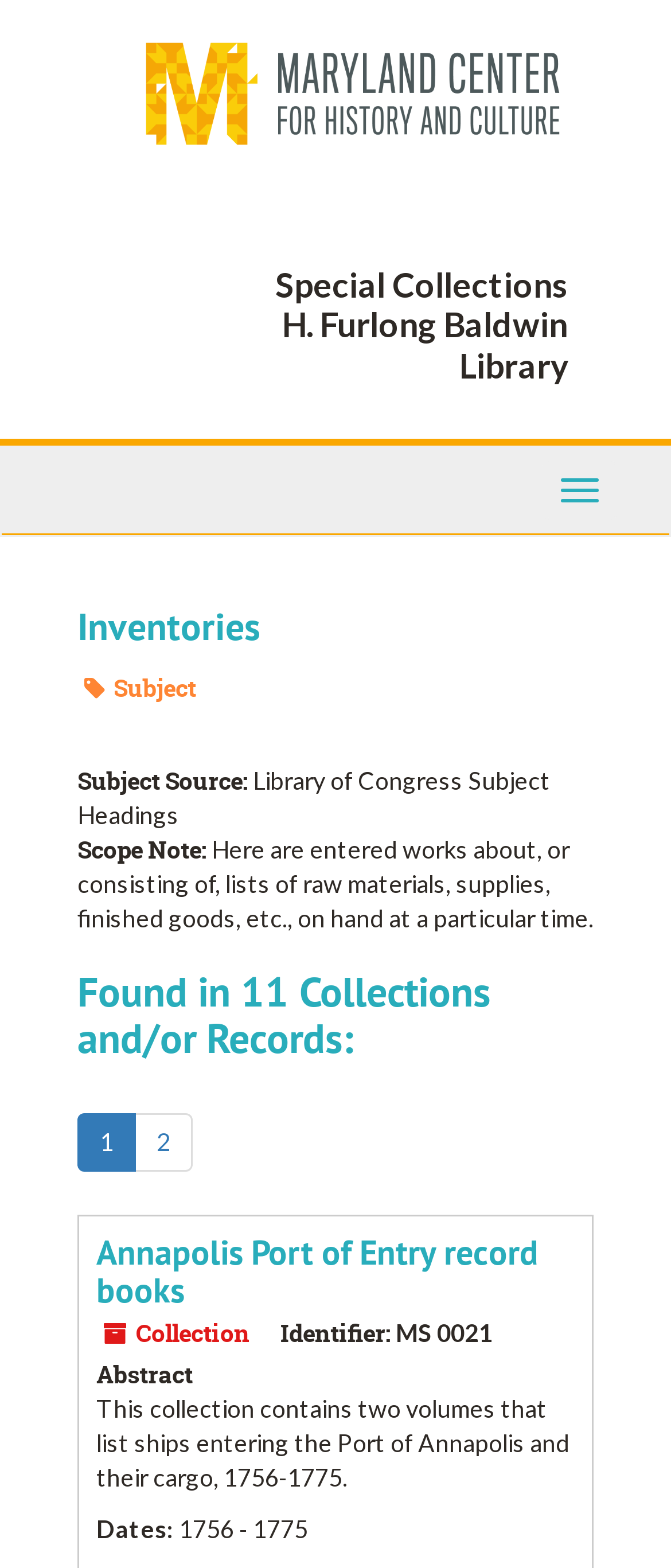What is the time period of the collection 'Annapolis Port of Entry record books'?
Look at the image and answer with only one word or phrase.

1756 - 1775